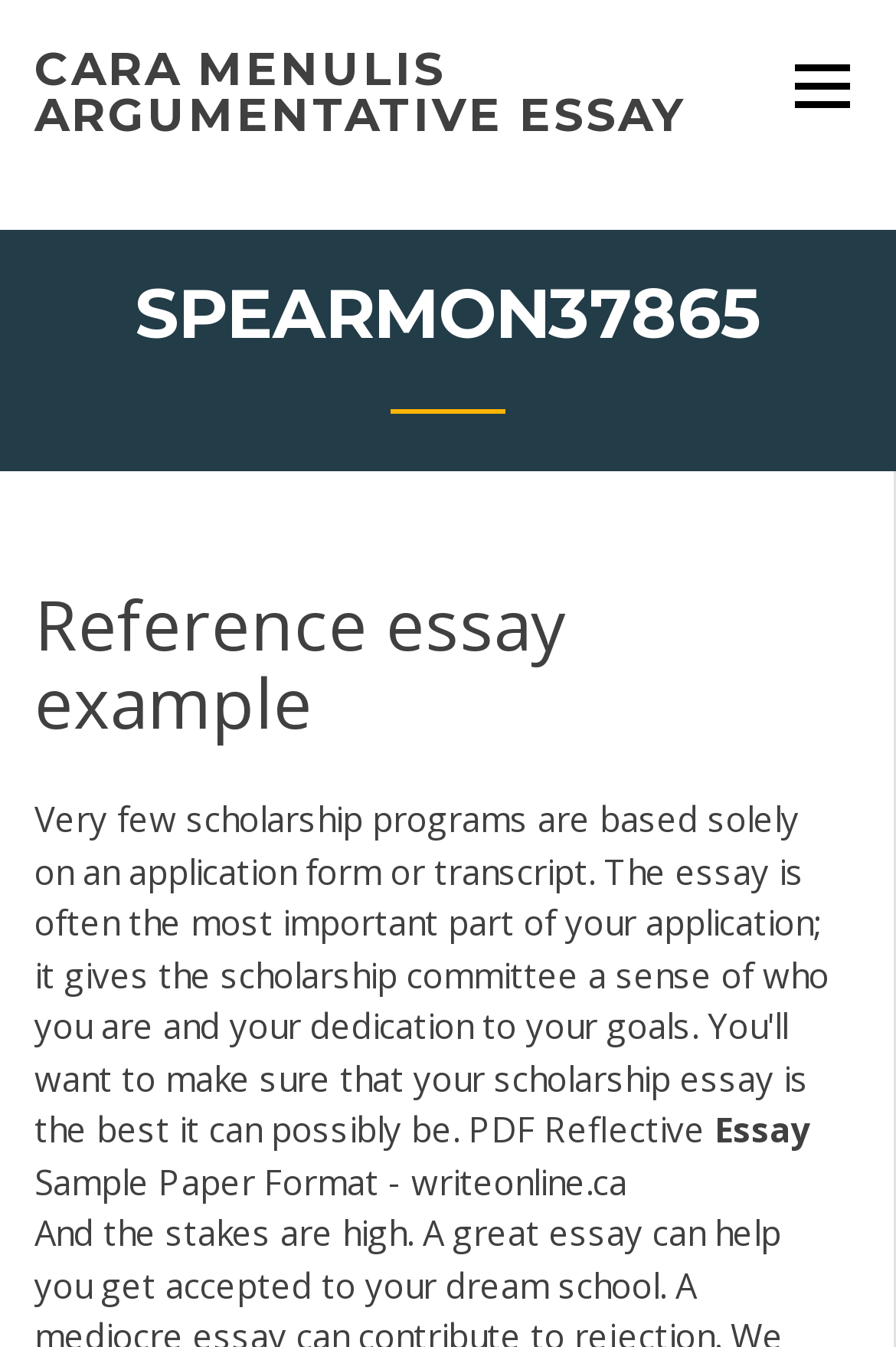Craft a detailed narrative of the webpage's structure and content.

The webpage is about reference essay examples, specifically showcasing a sample paper format. At the top-left corner, there is a link titled "CARA MENULIS ARGUMENTATIVE ESSAY", which is a guide on how to write an argumentative essay. Next to it, on the top-right corner, there is another link with no text. 

Below these links, there is a heading titled "SPEARMON37865", which contains a subheading "Reference essay example" located at the top-center of the page. This subheading is followed by three static text elements, "PDF", "Reflective", and "Essay", arranged horizontally from left to right, positioned at the bottom-center of the page. 

At the bottom-left corner, there is another static text element displaying "Sample Paper Format - writeonline.ca", which provides more information about the sample paper format. Overall, the webpage appears to be a resource page for students or individuals looking for guidance on writing reference essays.